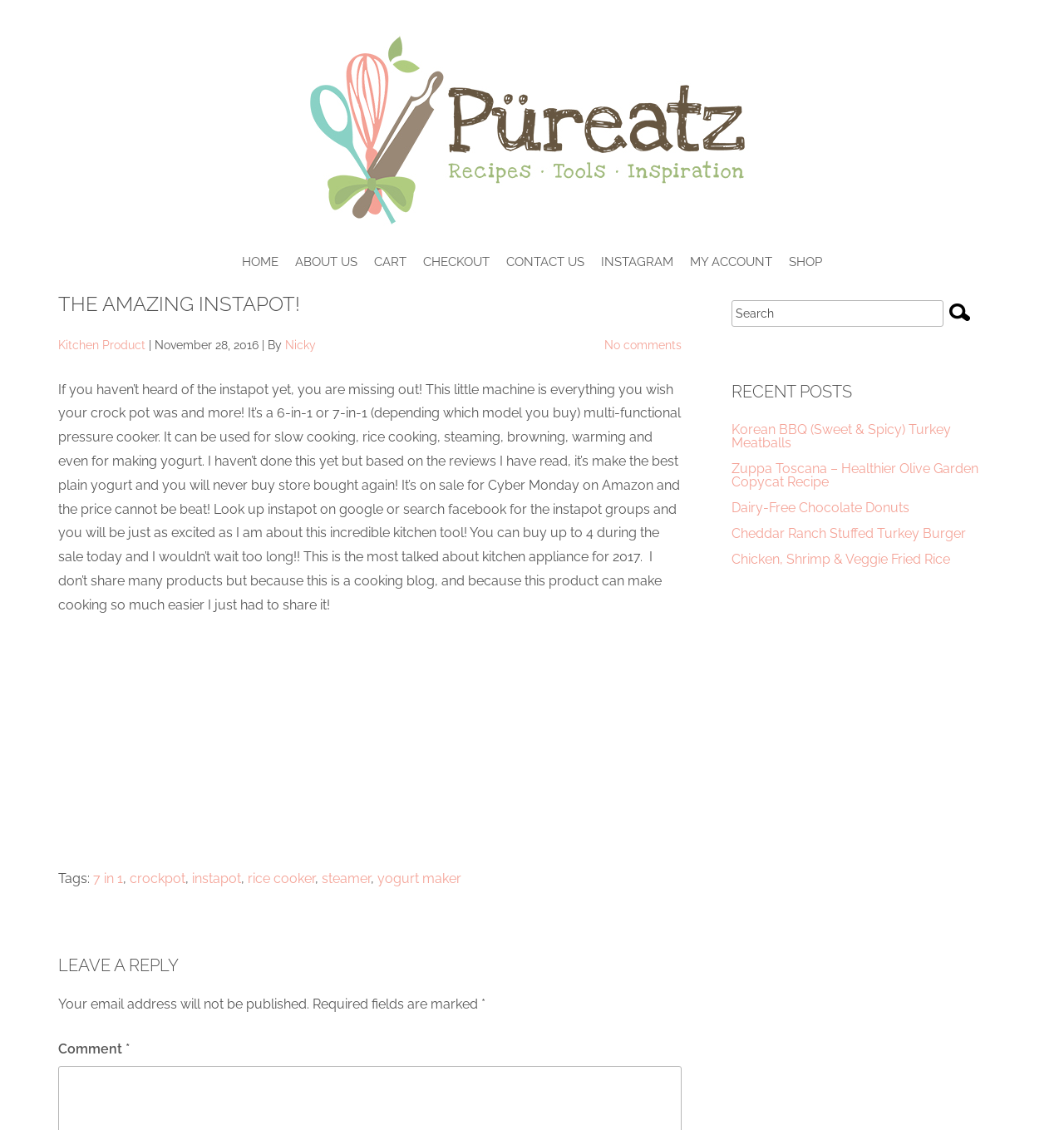What is the purpose of the textbox?
Using the information from the image, provide a comprehensive answer to the question.

The purpose of the textbox is for users to leave a comment, which is indicated by the label 'Comment' above the textbox.